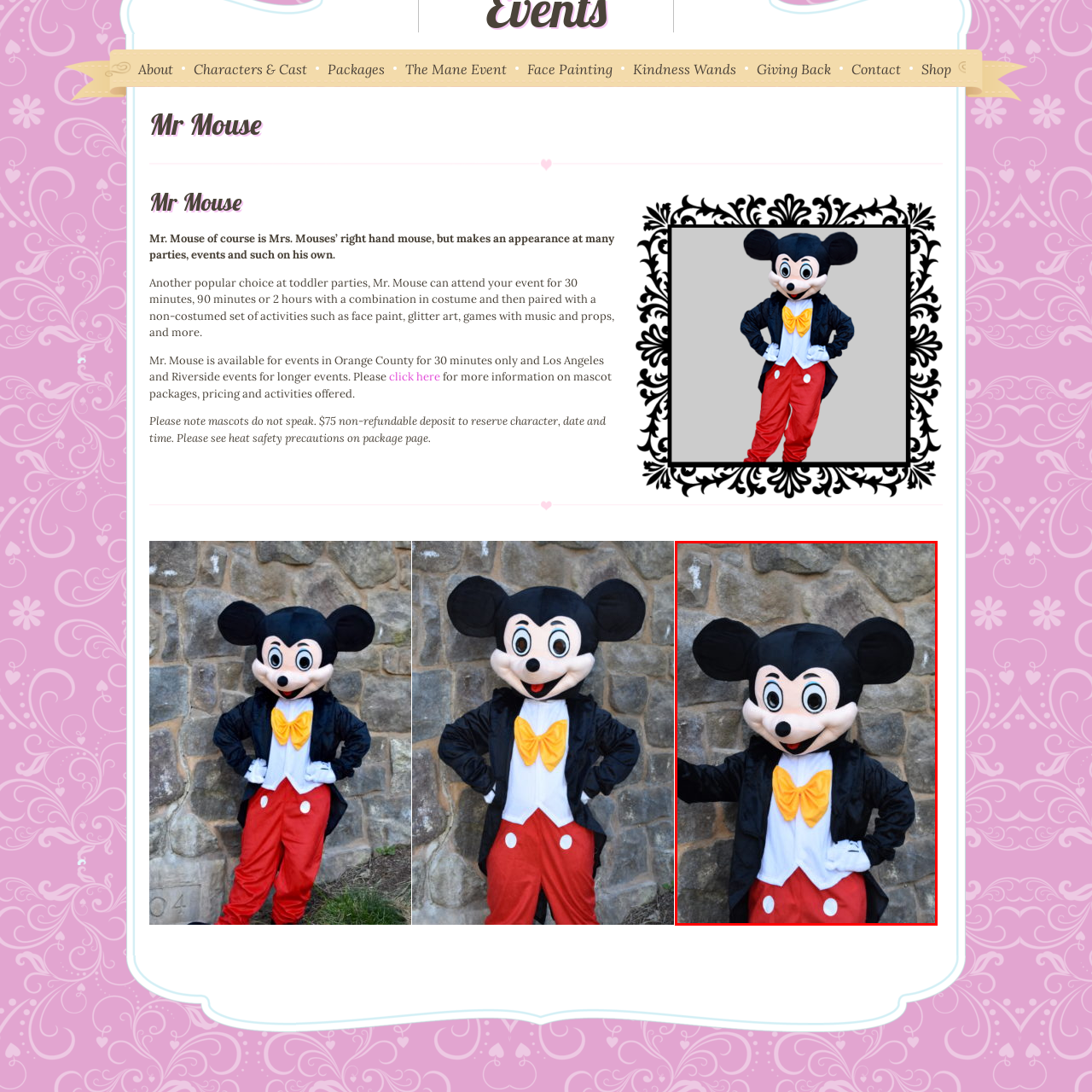Look at the image highlighted by the red boundary and answer the question with a succinct word or phrase:
What is the color of the character's shorts?

Bright red